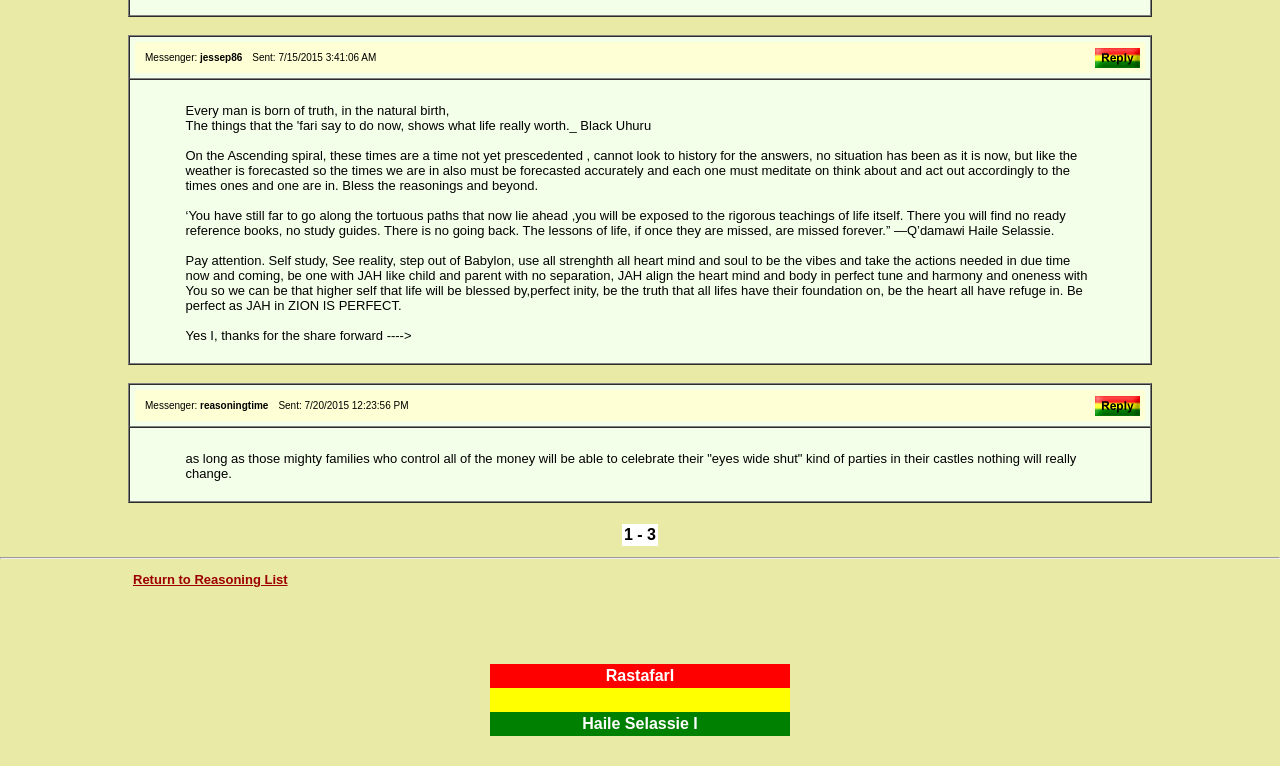Find the bounding box coordinates for the HTML element described in this sentence: "alt="Reply" name="reply53706"". Provide the coordinates as four float numbers between 0 and 1, in the format [left, top, right, bottom].

[0.855, 0.524, 0.891, 0.546]